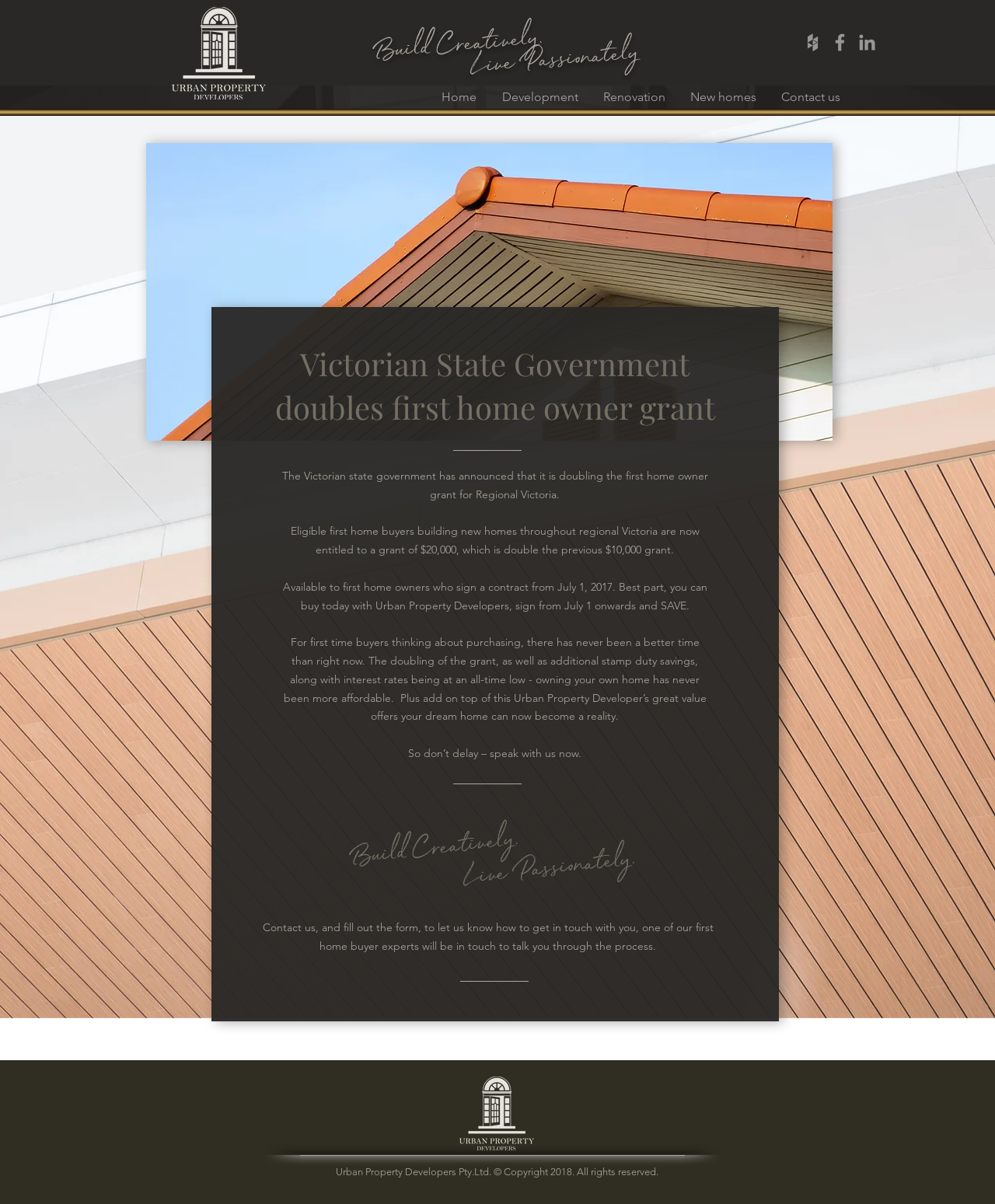Please determine the bounding box coordinates of the element to click in order to execute the following instruction: "Click on the 'Cigna Well-Being Award' link". The coordinates should be four float numbers between 0 and 1, specified as [left, top, right, bottom].

None